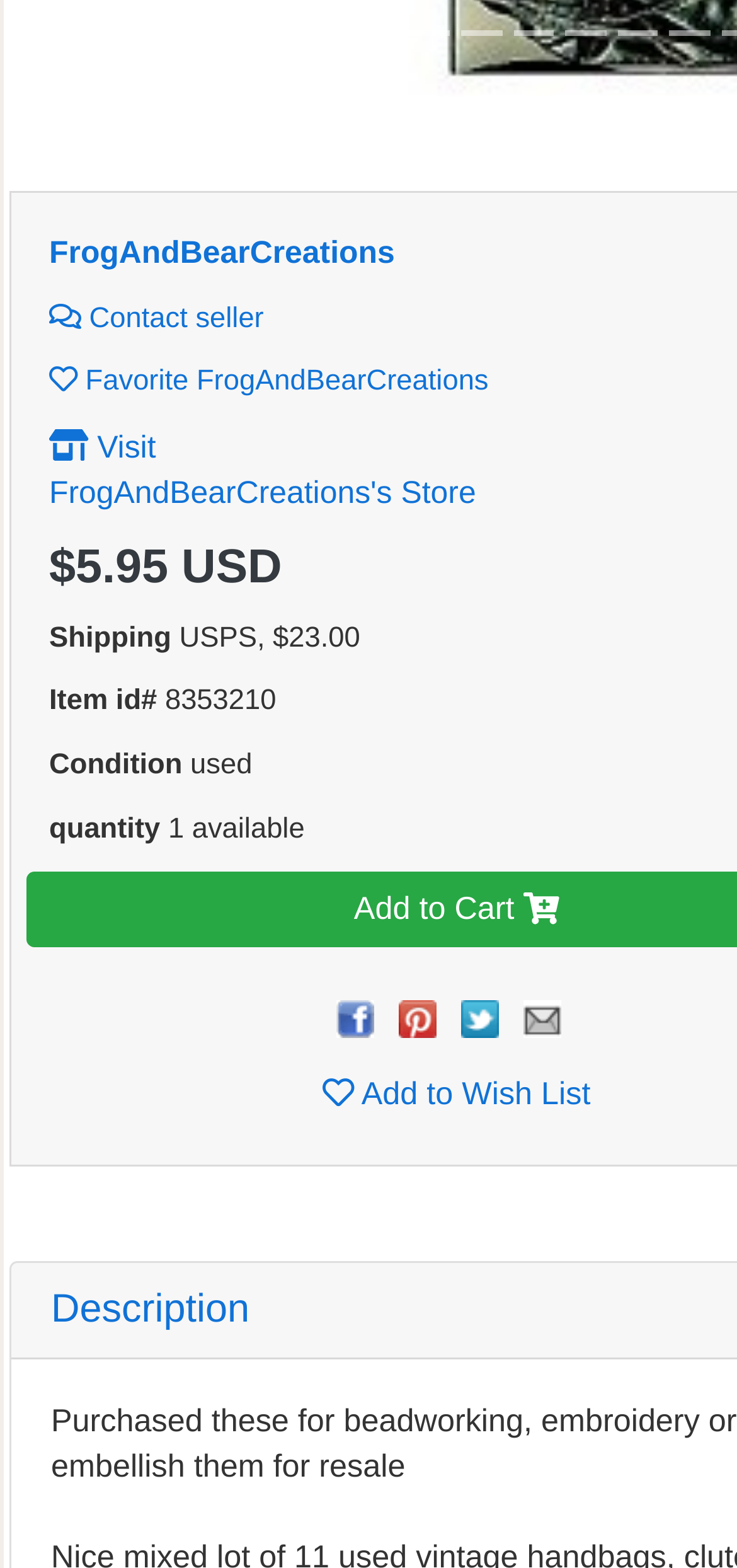Determine the bounding box coordinates of the element's region needed to click to follow the instruction: "Add to Wish List". Provide these coordinates as four float numbers between 0 and 1, formatted as [left, top, right, bottom].

[0.437, 0.686, 0.801, 0.709]